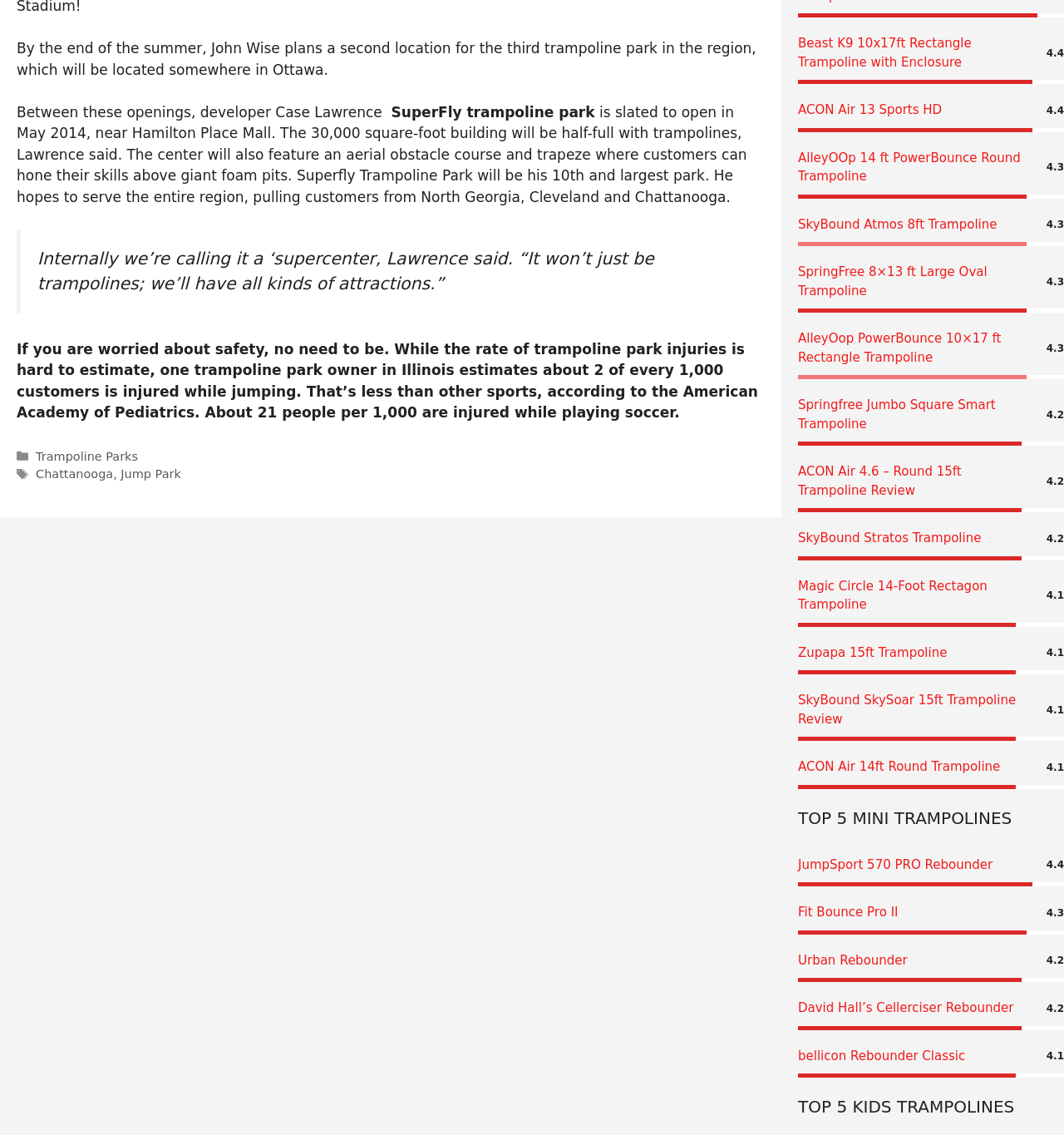Specify the bounding box coordinates of the region I need to click to perform the following instruction: "Read the article about 'Beast K9 10x17ft Rectangle Trampoline with Enclosure'". The coordinates must be four float numbers in the range of 0 to 1, i.e., [left, top, right, bottom].

[0.75, 0.03, 0.969, 0.063]